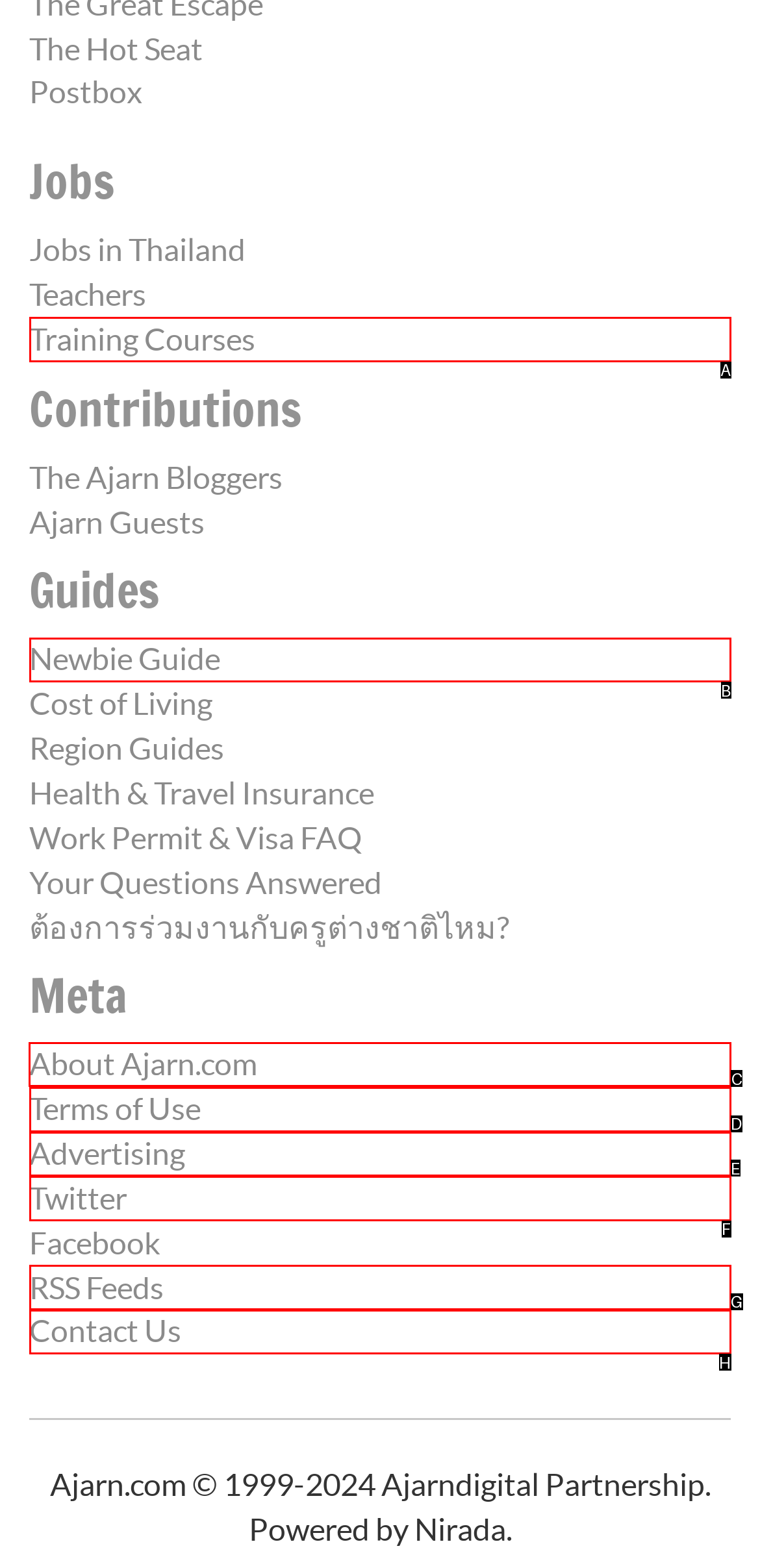Point out which UI element to click to complete this task: Visit the About Ajarn.com page
Answer with the letter corresponding to the right option from the available choices.

C